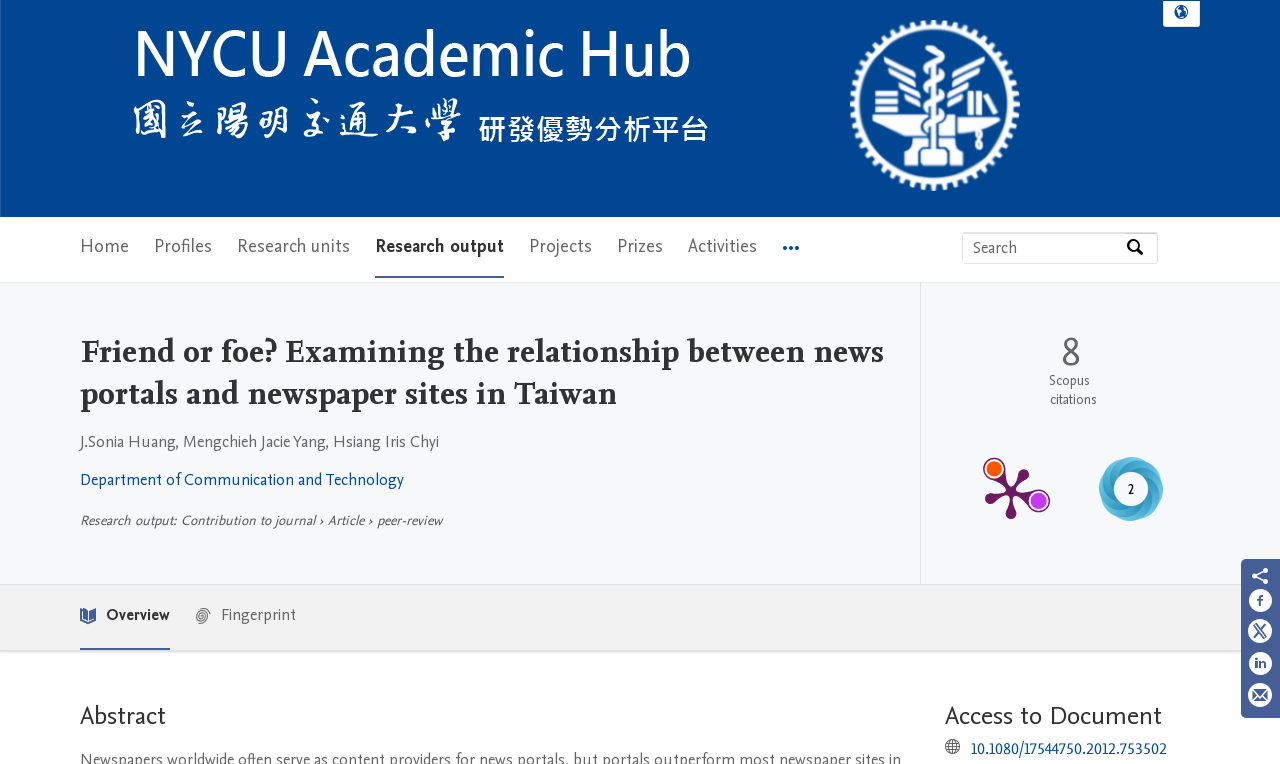Determine the bounding box coordinates of the target area to click to execute the following instruction: "Select language."

[0.909, 0.001, 0.937, 0.034]